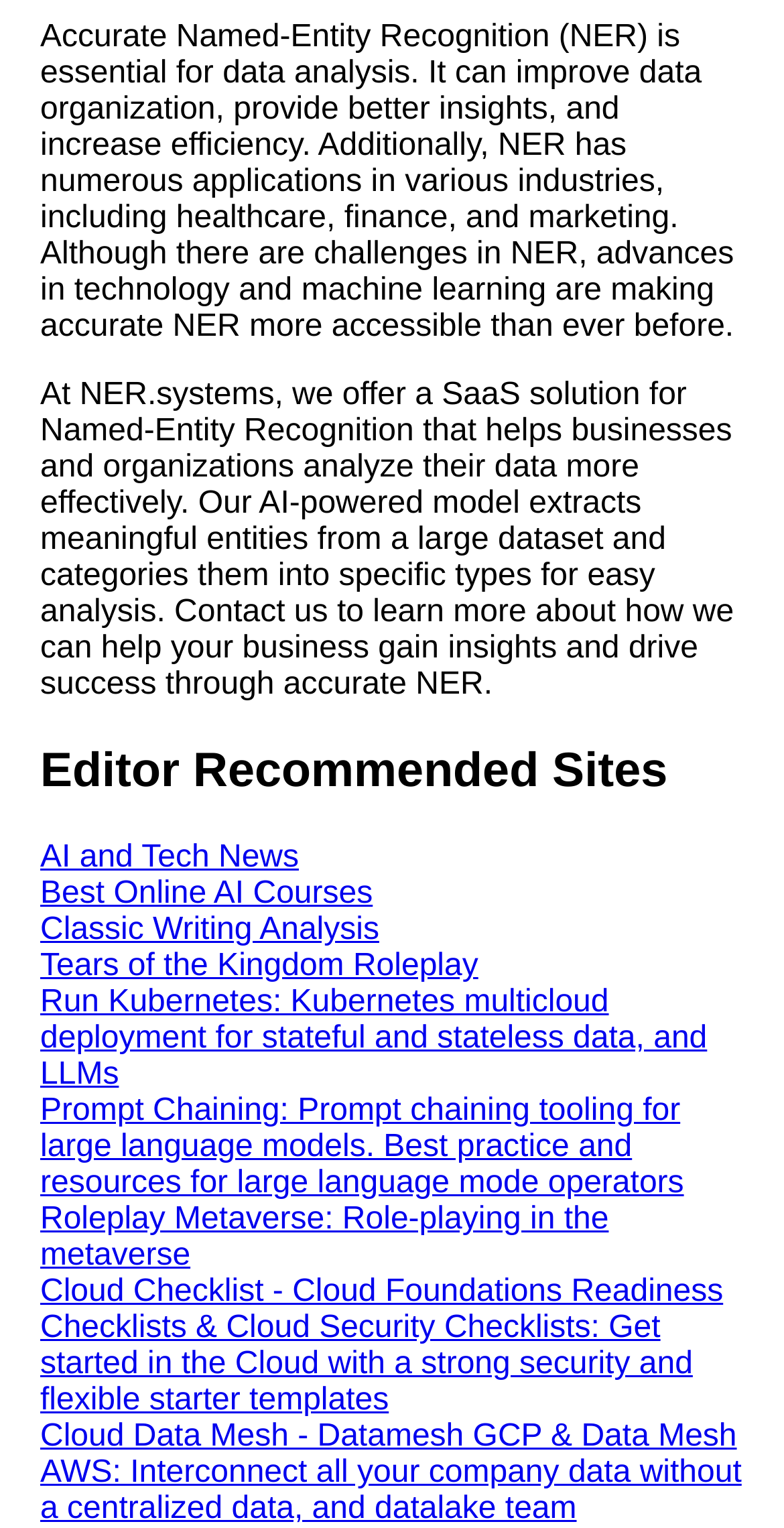Based on the provided description, "Literate Roleplay", find the bounding box of the corresponding UI element in the screenshot.

[0.038, 0.901, 0.615, 0.946]